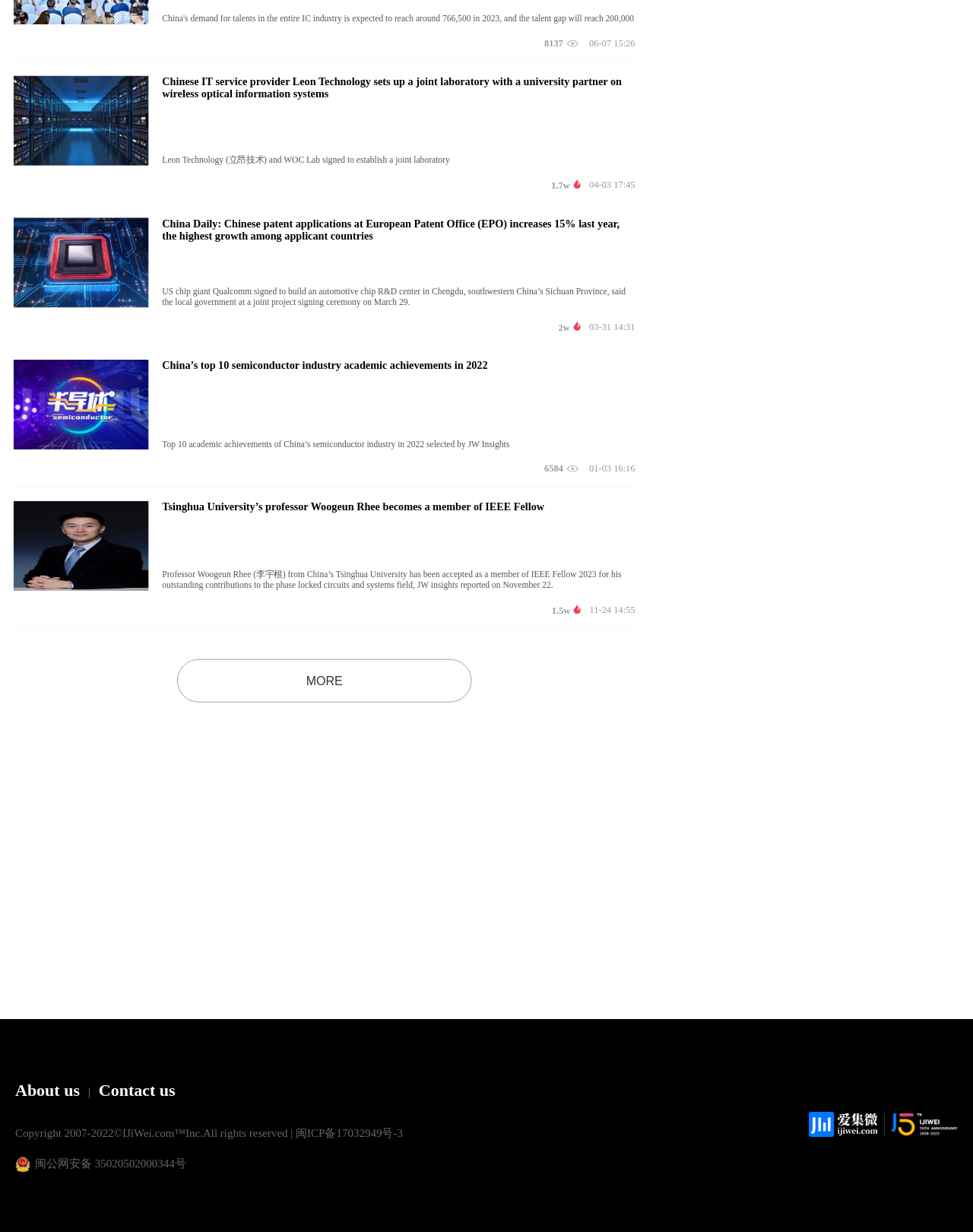Provide a short, one-word or phrase answer to the question below:
How many news articles are displayed on the webpage?

4